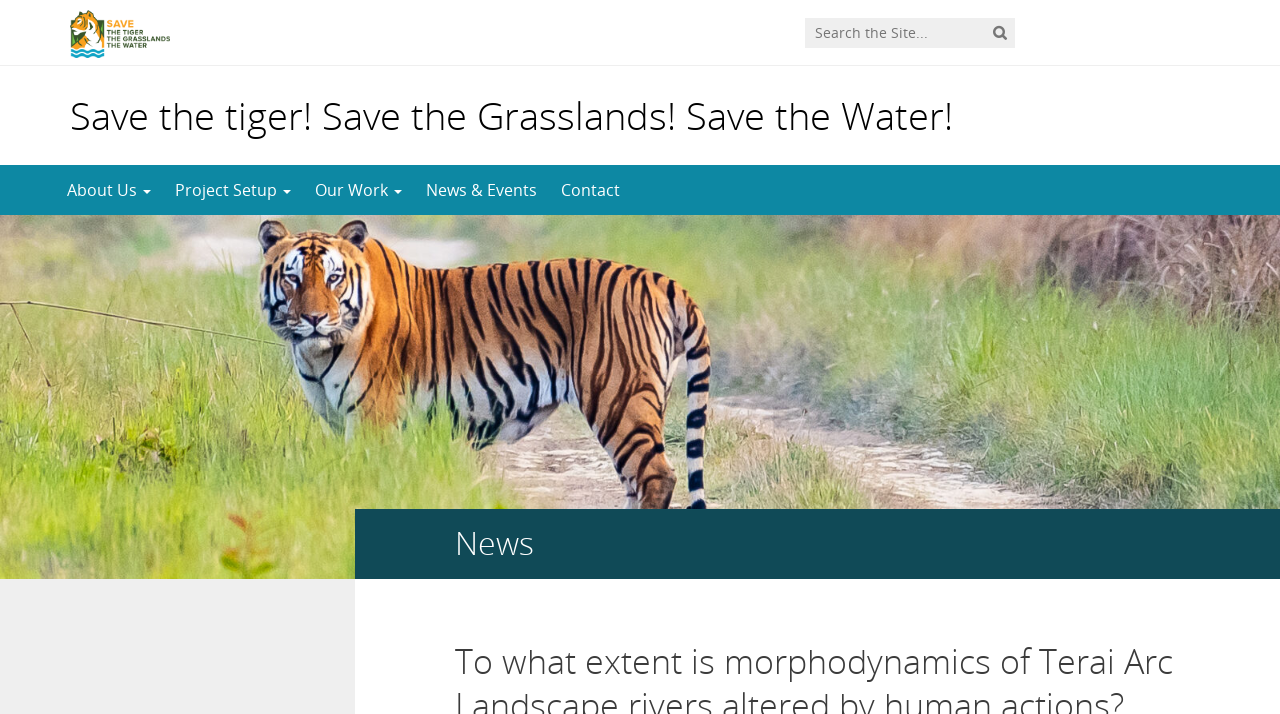Please determine the bounding box coordinates of the element's region to click in order to carry out the following instruction: "search for something". The coordinates should be four float numbers between 0 and 1, i.e., [left, top, right, bottom].

[0.348, 0.0, 0.805, 0.025]